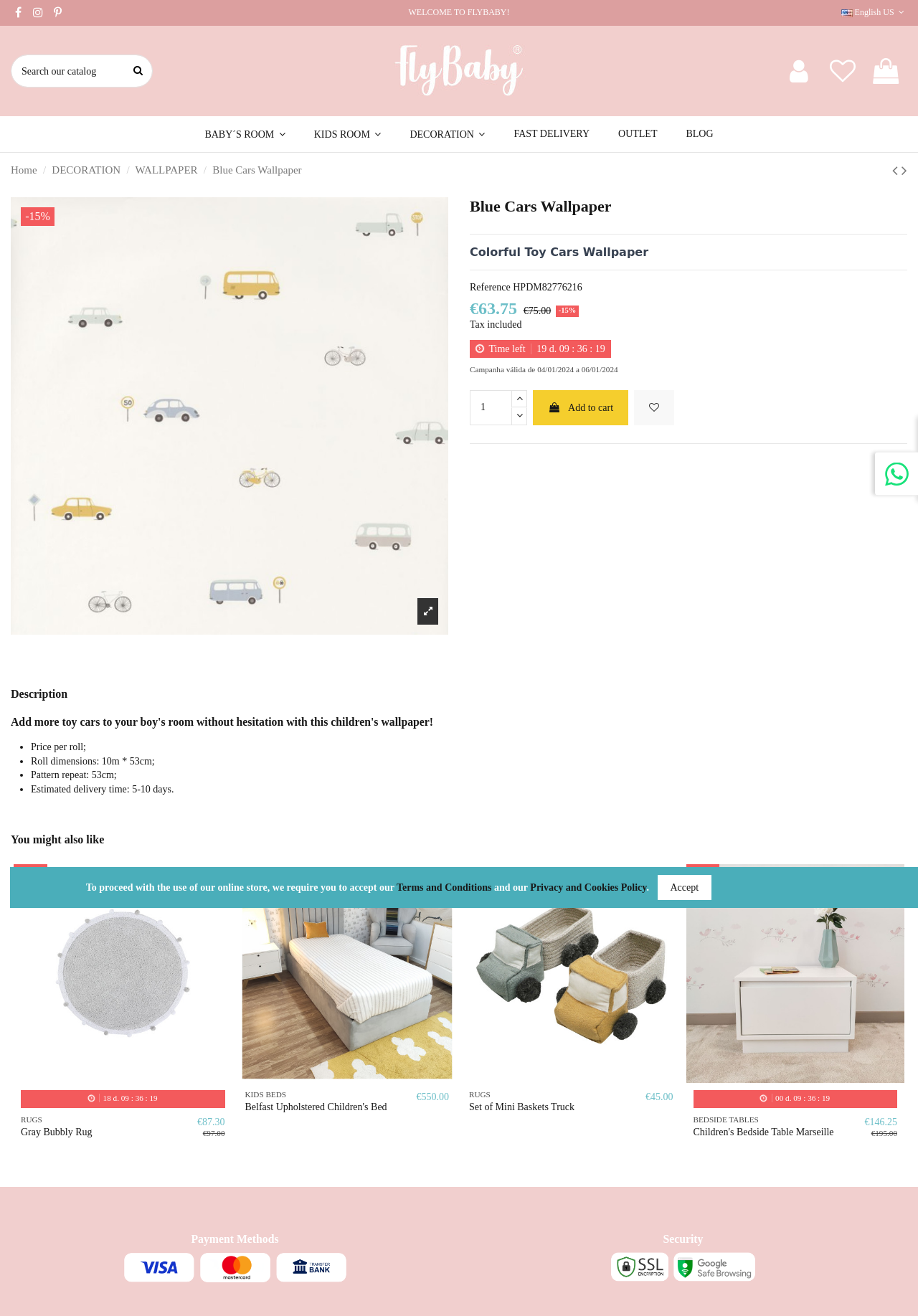Please give a succinct answer using a single word or phrase:
What is the pattern repeat of the wallpaper?

53cm